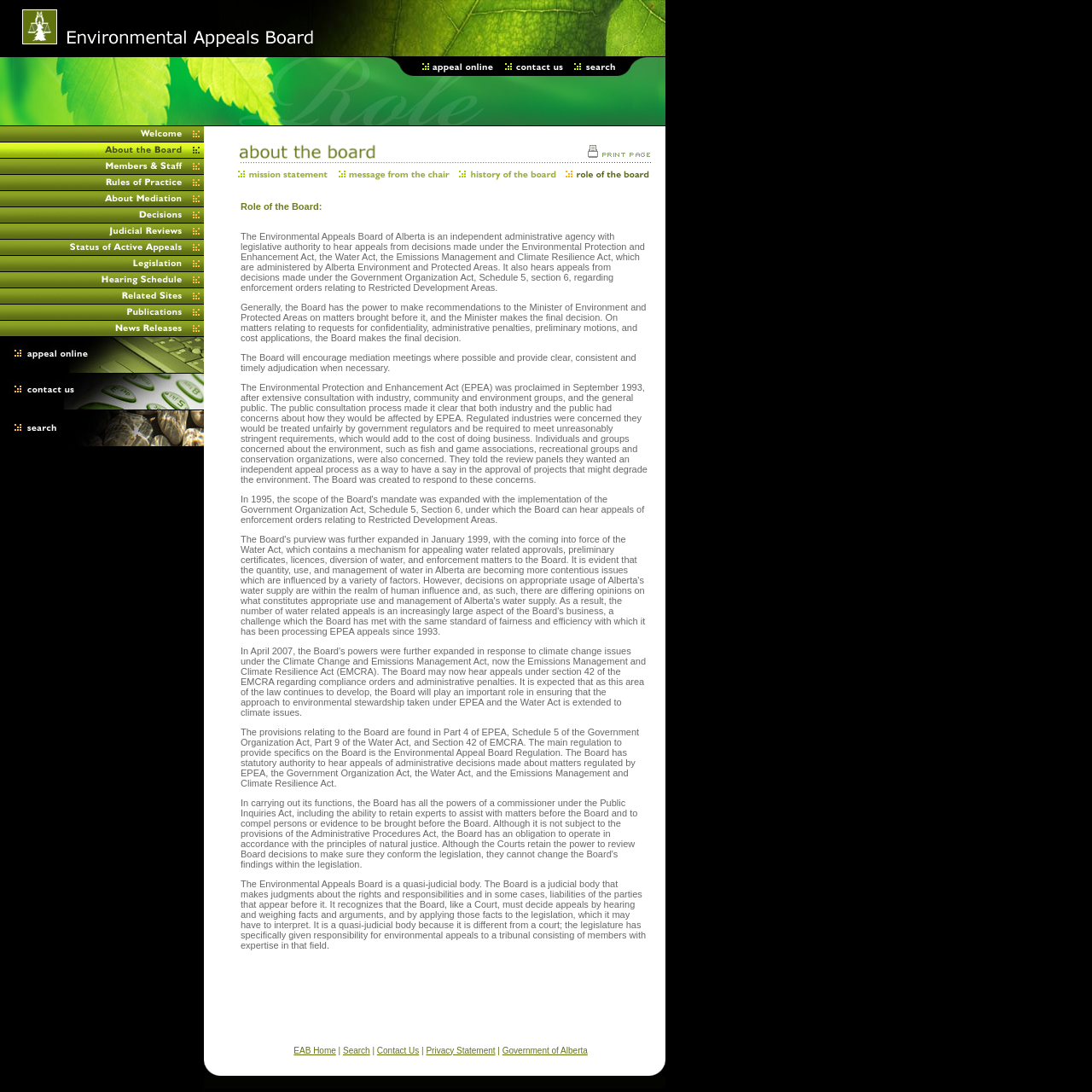Determine the bounding box coordinates for the region that must be clicked to execute the following instruction: "Click the link to contact the board".

[0.0, 0.12, 0.187, 0.133]